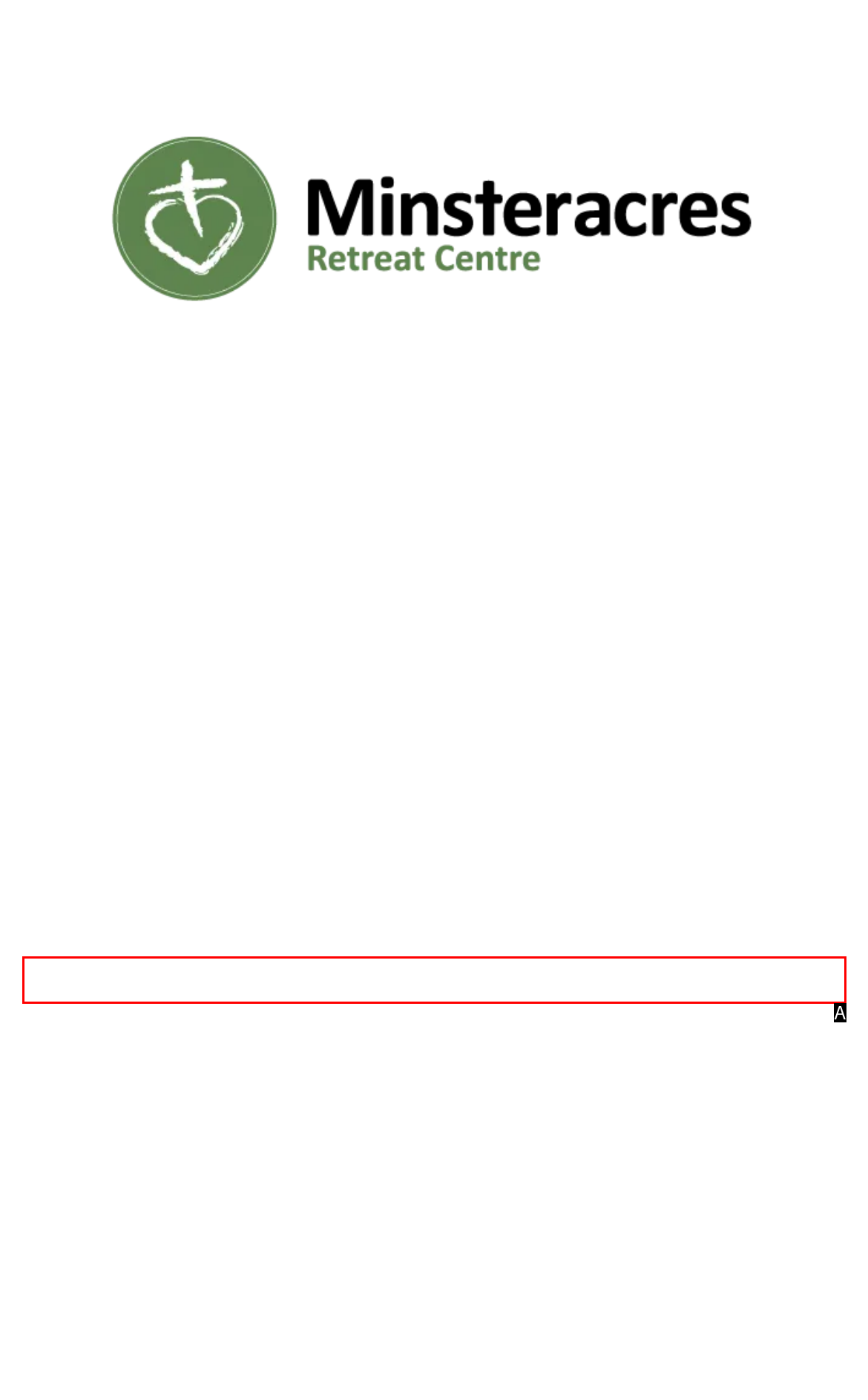Determine which option matches the element description: title="Advent Retreat"
Answer using the letter of the correct option.

A